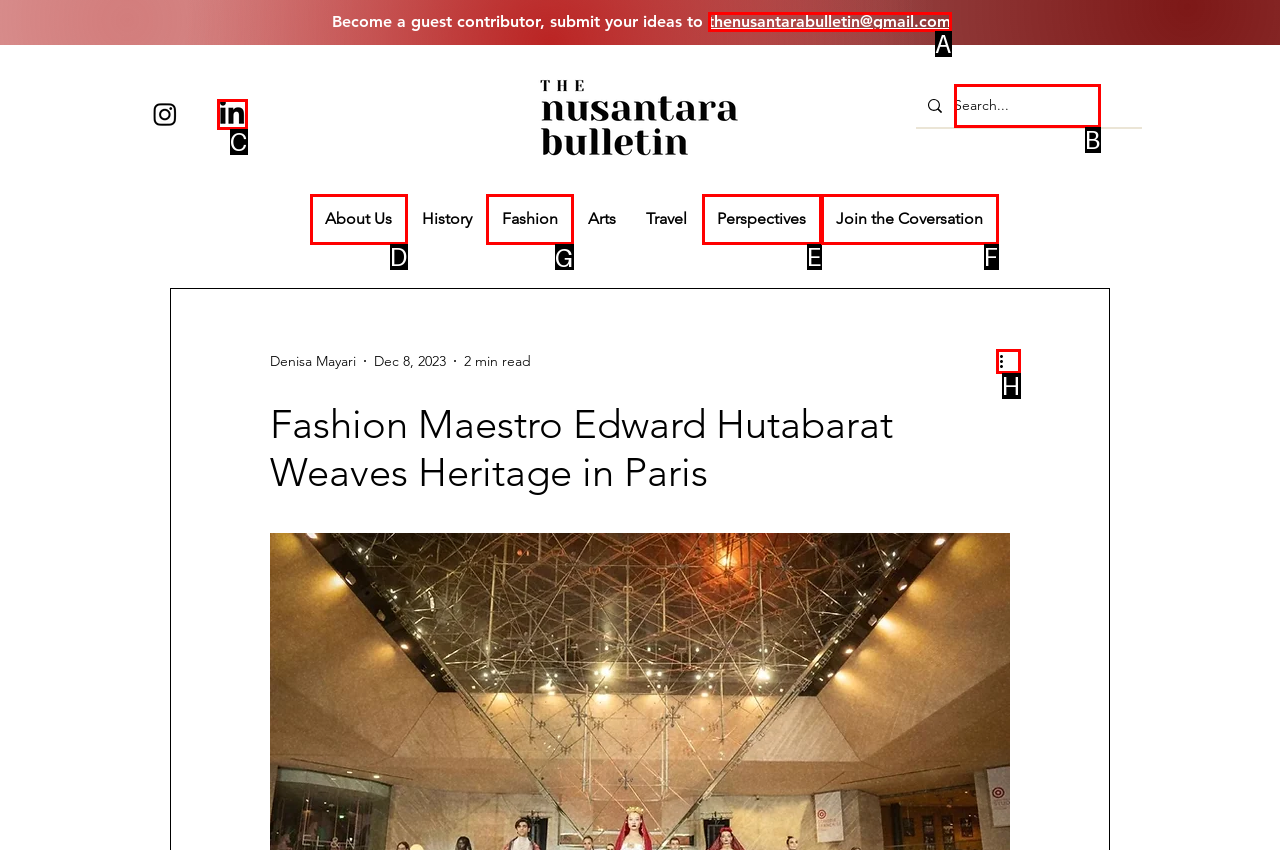Point out the option that needs to be clicked to fulfill the following instruction: Learn more about Fashion
Answer with the letter of the appropriate choice from the listed options.

G